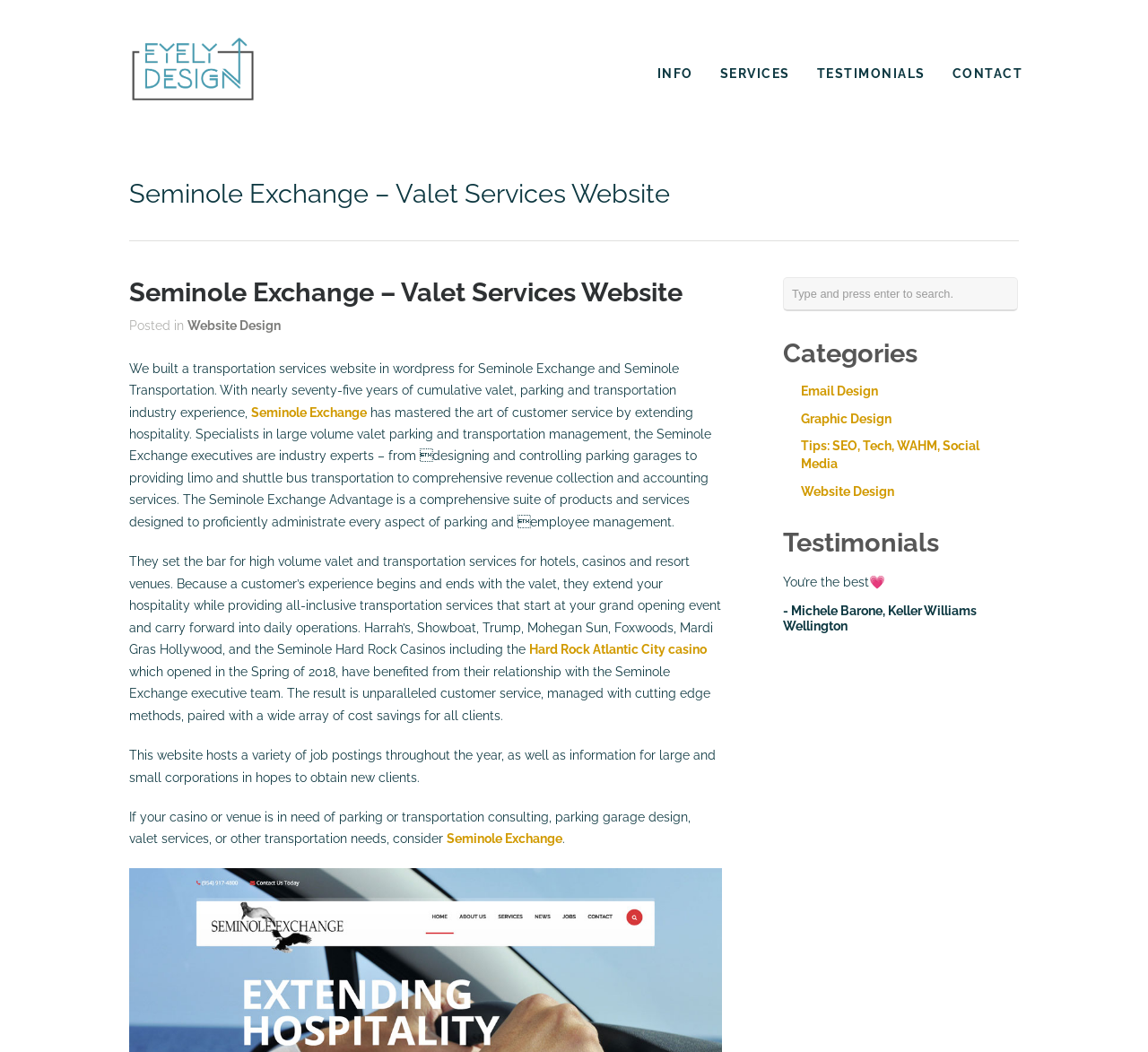Please provide the bounding box coordinates for the UI element as described: "Hard Rock Atlantic City casino". The coordinates must be four floats between 0 and 1, represented as [left, top, right, bottom].

[0.461, 0.61, 0.616, 0.624]